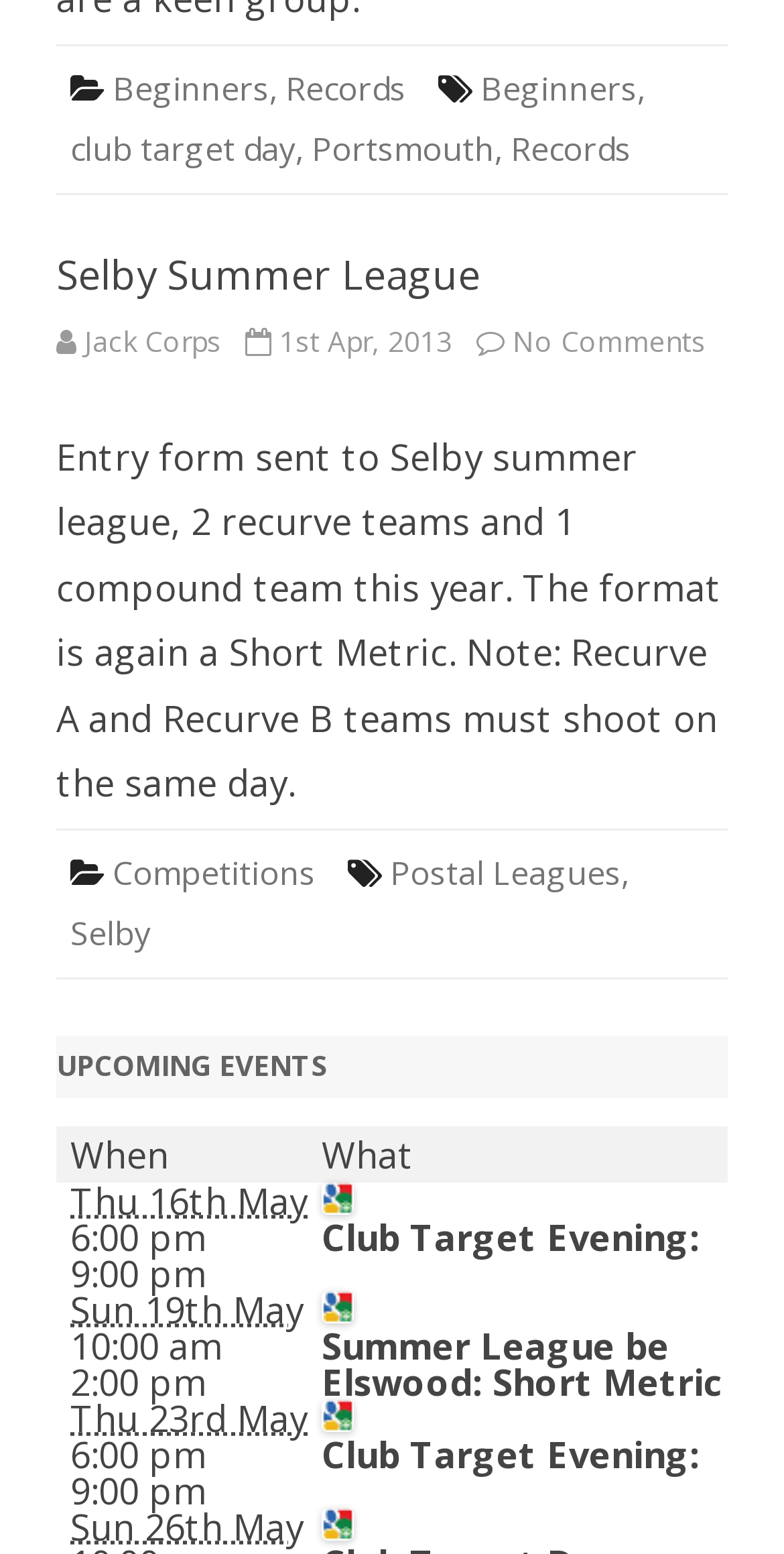How many upcoming events are listed?
Please respond to the question with a detailed and informative answer.

The upcoming events are listed in a table with three rows, each row representing an event. Therefore, there are three upcoming events listed.